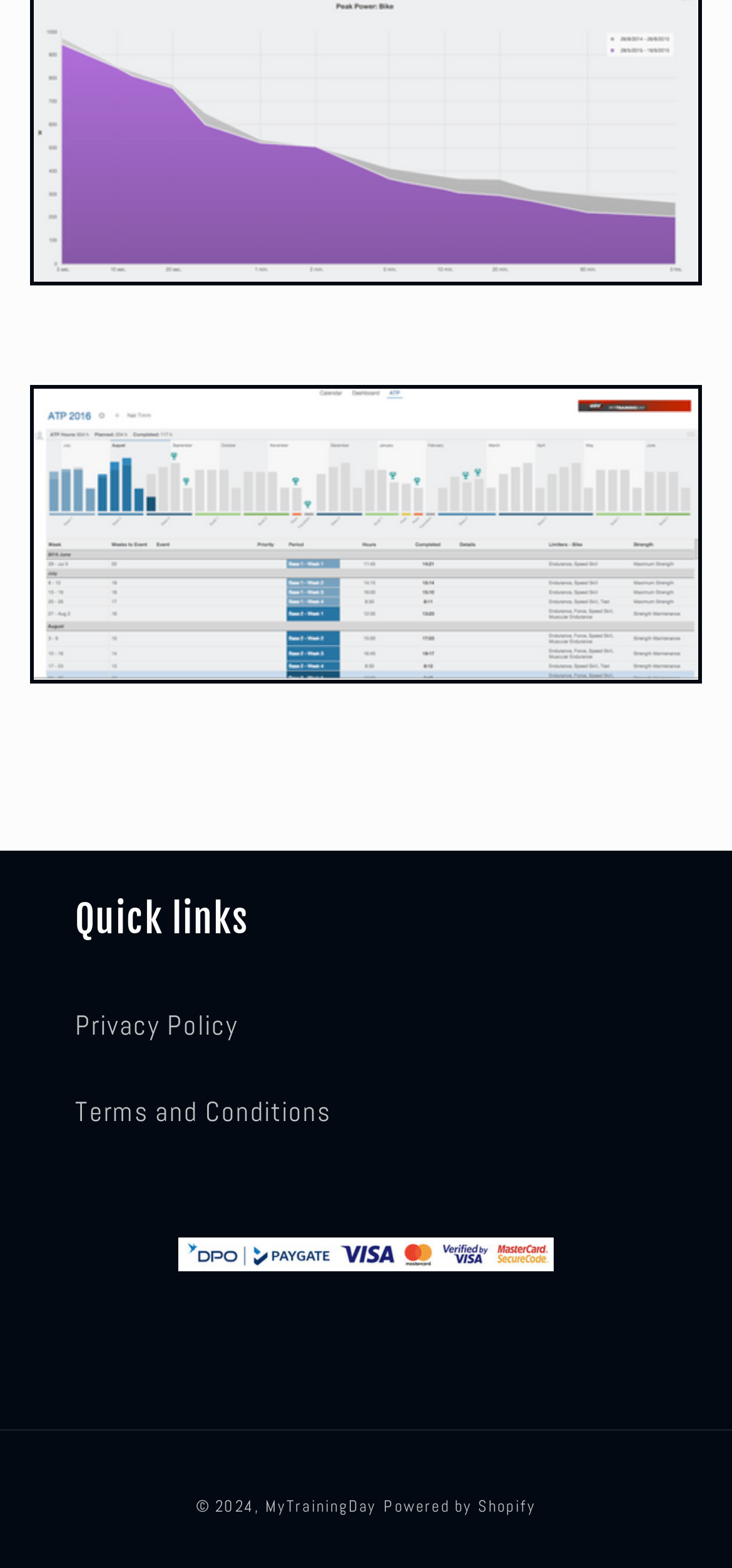What is the text above the 'Privacy Policy' link?
Answer the question using a single word or phrase, according to the image.

Quick links